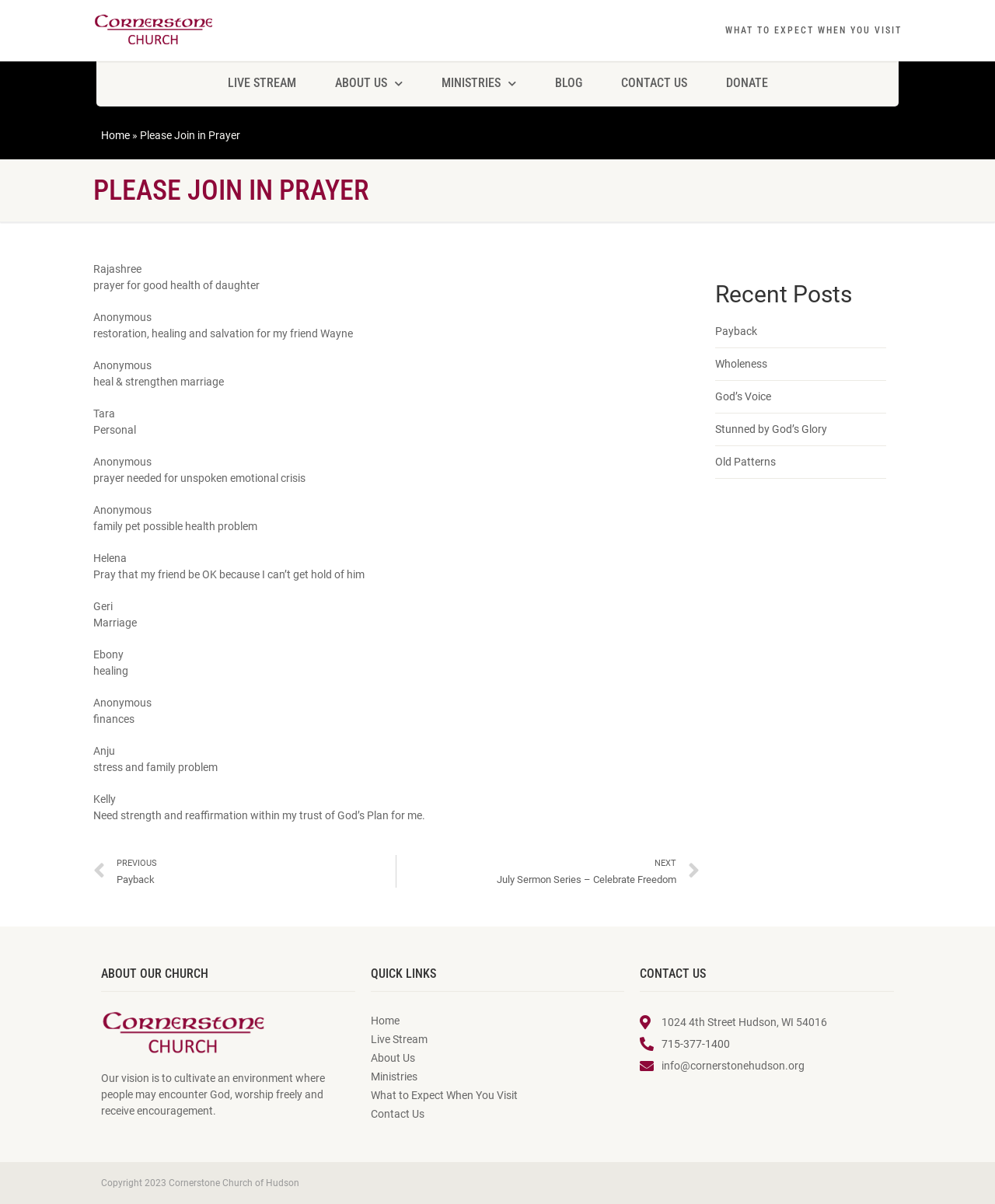What is the name of the sermon series mentioned on the webpage?
Examine the image and provide an in-depth answer to the question.

I found the answer by looking at the link element 'NEXT July Sermon Series – Celebrate Freedom Next' which indicates that the sermon series is called 'Celebrate Freedom'.